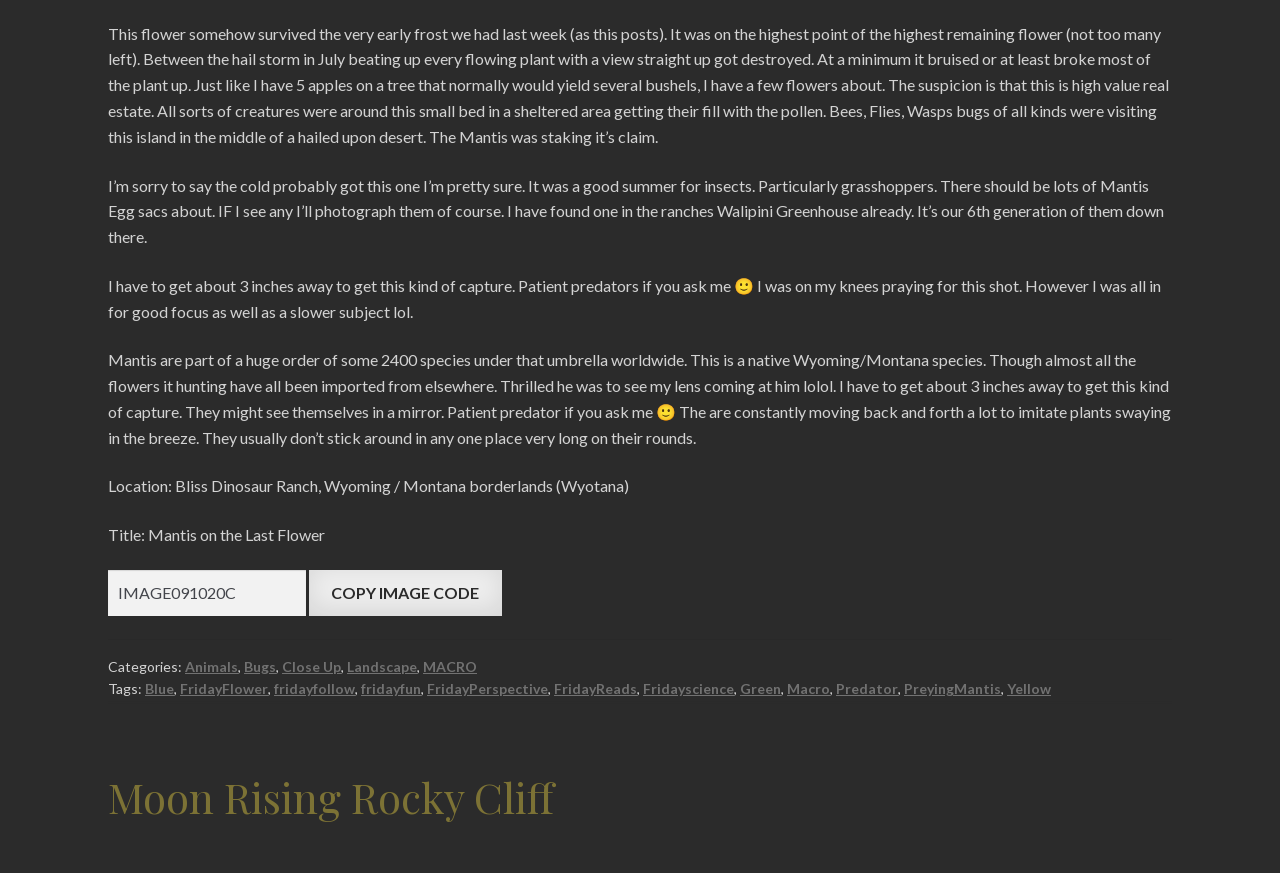Find the bounding box coordinates corresponding to the UI element with the description: "COPY IMAGE CODE". The coordinates should be formatted as [left, top, right, bottom], with values as floats between 0 and 1.

[0.241, 0.653, 0.392, 0.706]